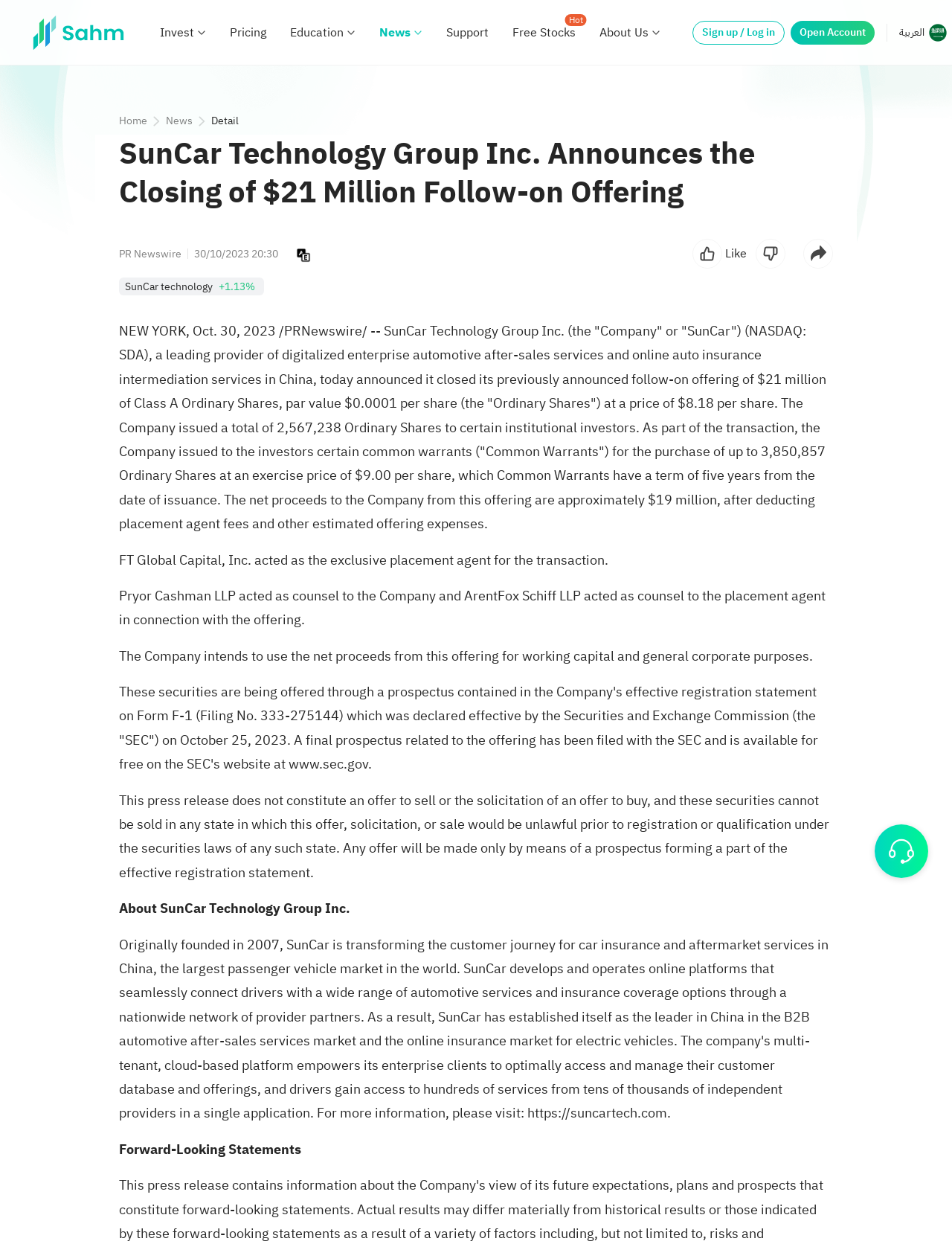Find the bounding box coordinates of the clickable area that will achieve the following instruction: "Go to 'News'".

[0.398, 0.019, 0.431, 0.033]